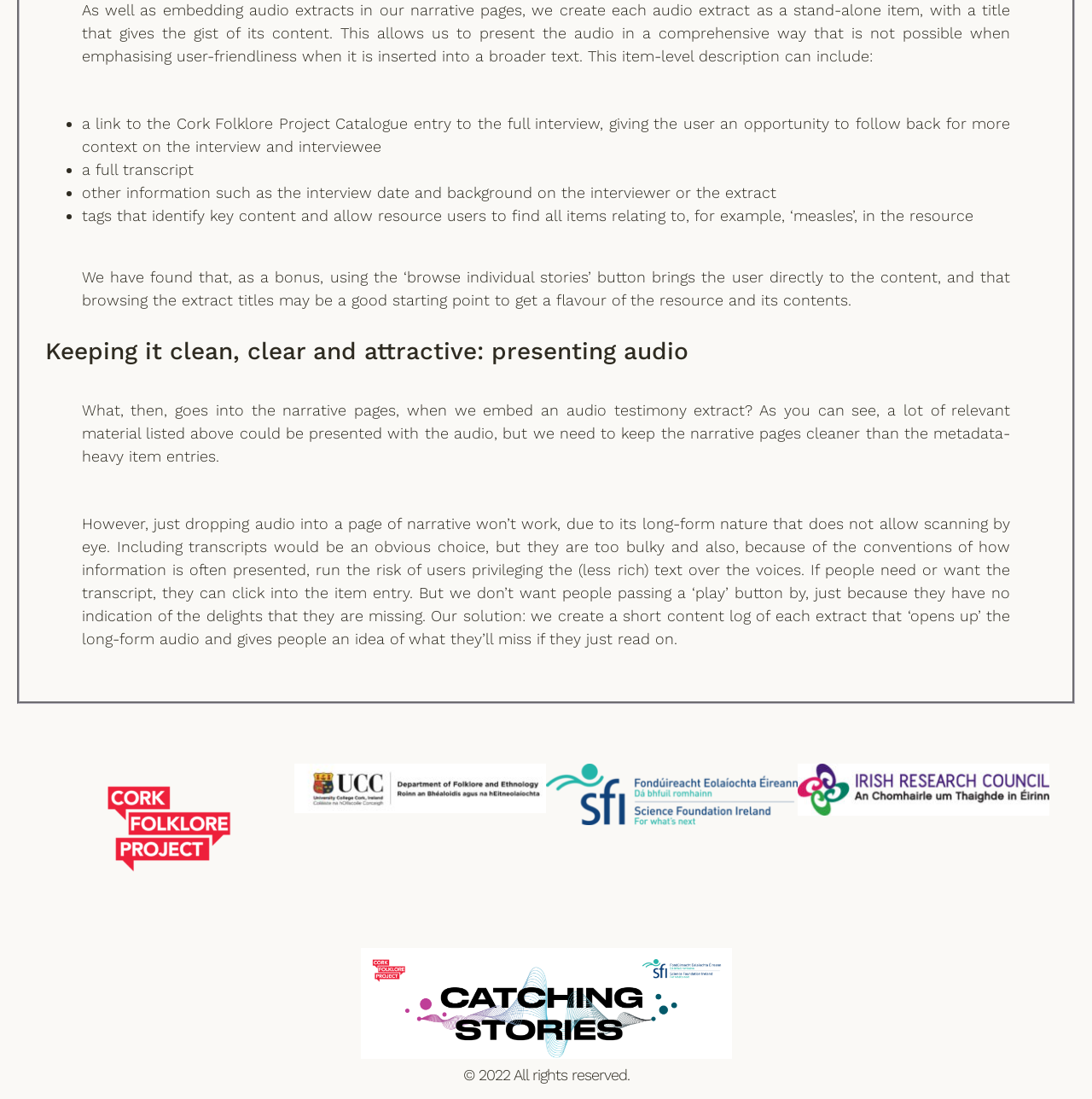Refer to the screenshot and give an in-depth answer to this question: Why are transcripts not included in narrative pages?

The webpage explains that including transcripts in narrative pages would not work because they are too bulky and may lead users to privilege the text over the voices. Instead, transcripts are available in the item entry, and a short content log is created to give users an idea of what they'll miss if they just read on.